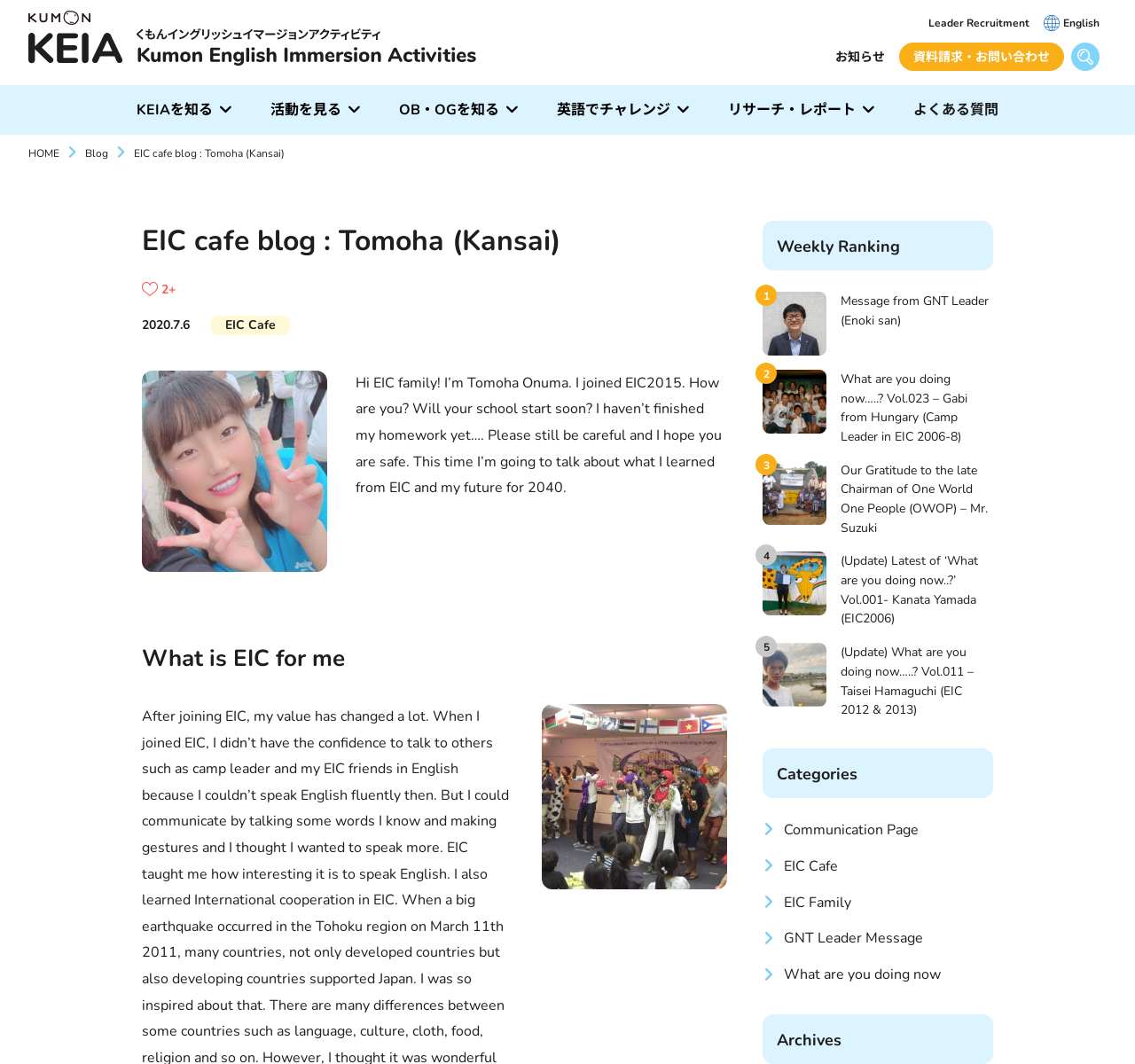Based on the visual content of the image, answer the question thoroughly: What year did the author join EIC?

The author mentions in the blog post that they joined EIC in 2015, as stated in the sentence 'I joined EIC2015'.